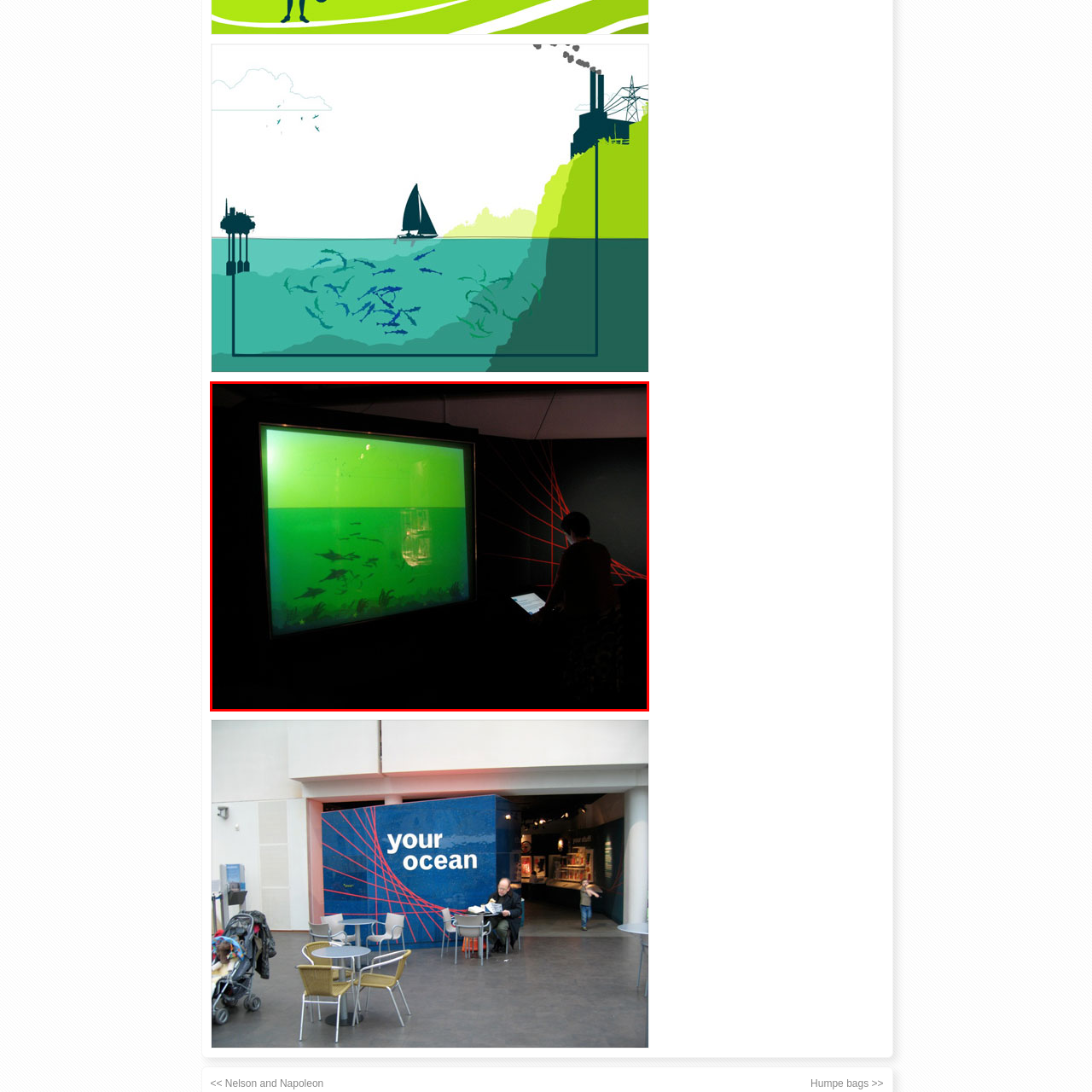Create a thorough description of the image portion outlined in red.

The image features a vibrant and immersive art installation titled "Your Ocean," showcasing a large, illuminated panel that simulates an underwater environment. The screen displays a green-tinted view of the ocean, where various aquatic life forms, including fish, swim gracefully among dark silhouettes of marine plants. 

In the foreground, an individual is engaged with a tablet, seemingly interacting with the exhibit or accessing related information. The contrast between the bright, glowing green aquatic scene and the surrounding darker background creates a captivating atmosphere. The overall design emphasizes a blend of technology and nature, inviting viewers to explore and reflect on oceanic themes. The installation's dynamic interplay of light and shadow enhances the experience, drawing attention to the beauty and complexity of underwater ecosystems.